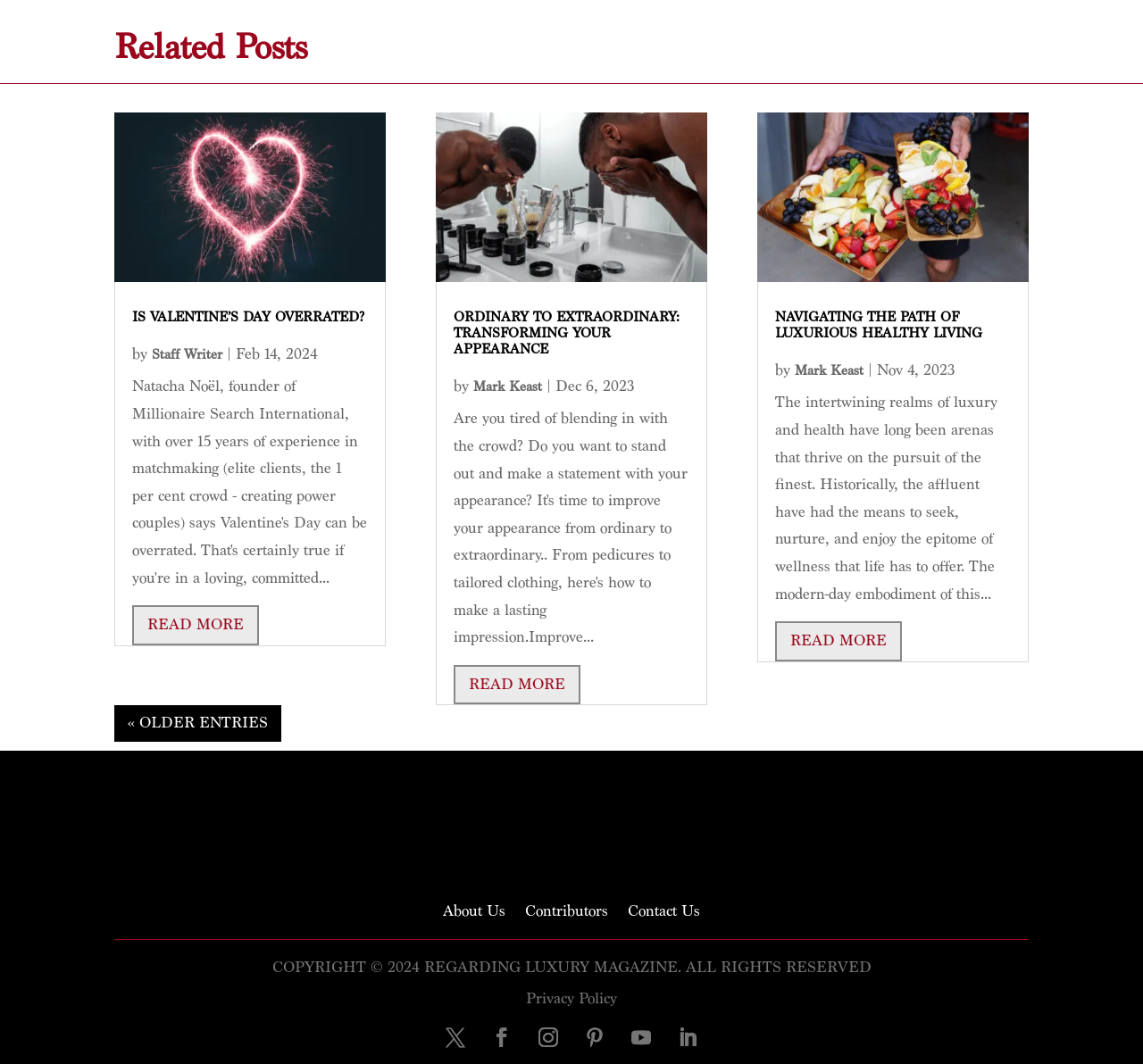Who is the author of the second article?
Please answer the question with a detailed and comprehensive explanation.

I looked at the second article element [410] and found the link element [530] with the text 'Mark Keast', which indicates that Mark Keast is the author of the second article.